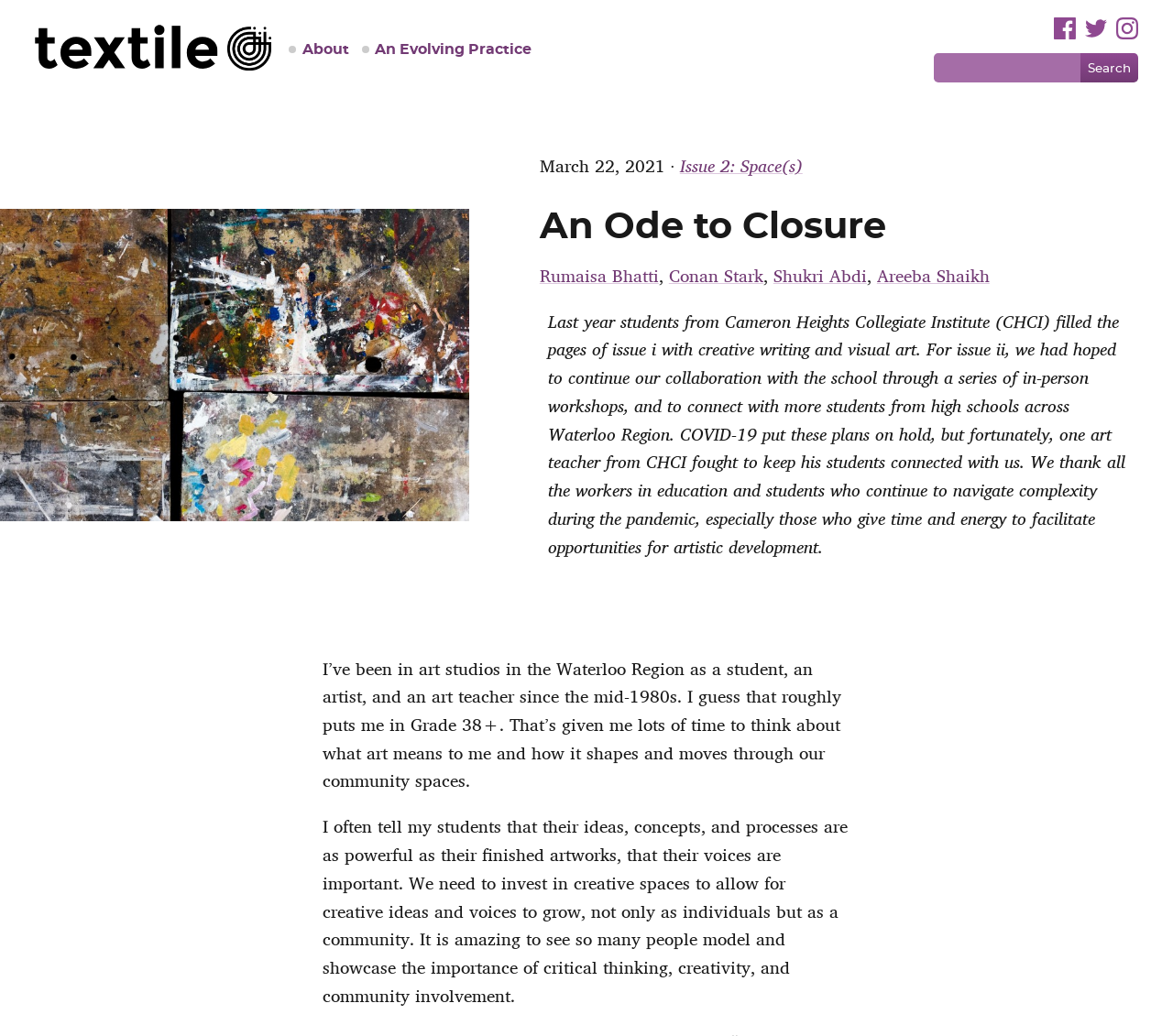Predict the bounding box for the UI component with the following description: "An Evolving Practice".

[0.309, 0.035, 0.465, 0.06]